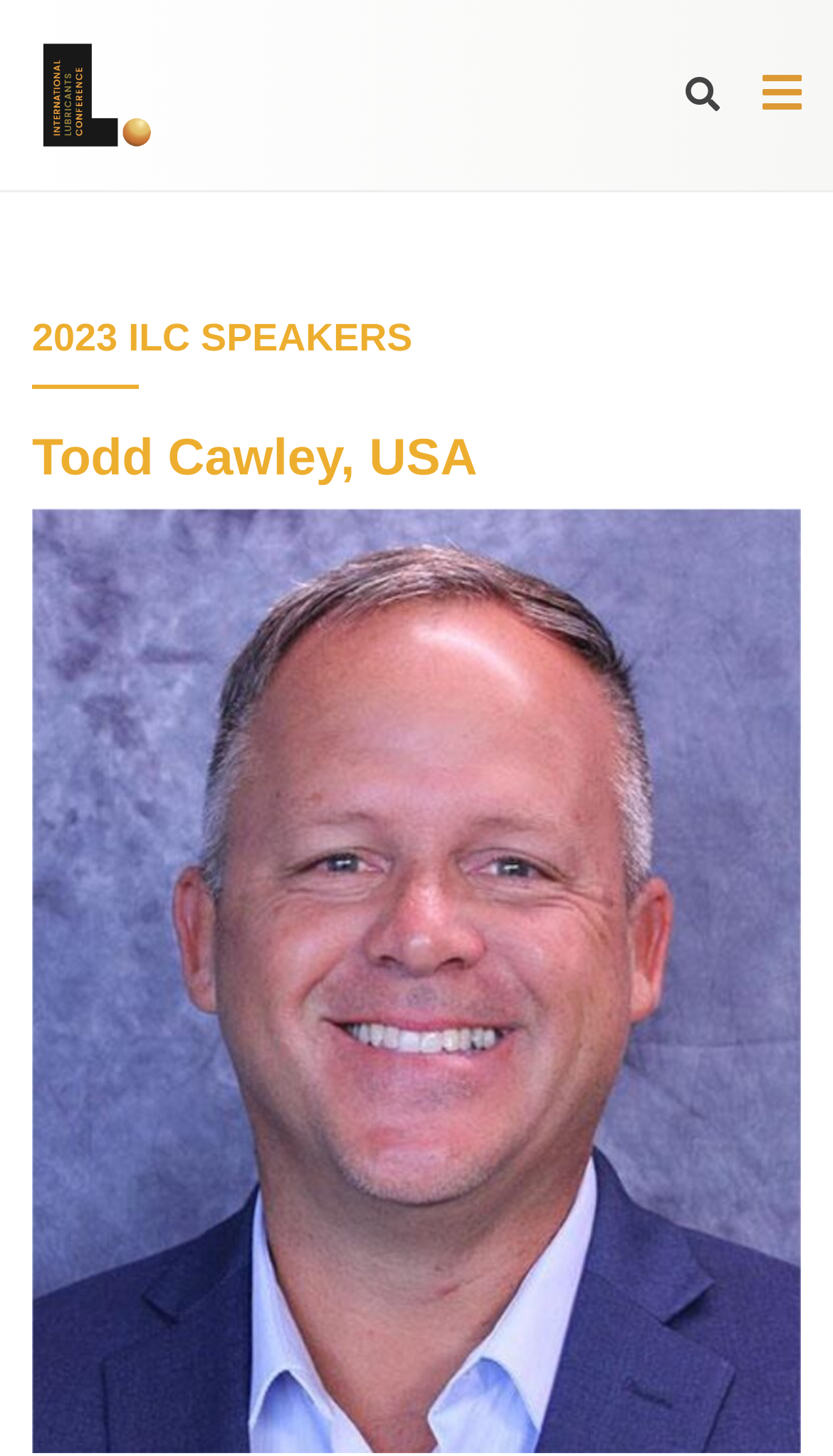Determine the bounding box for the described UI element: "首页".

None